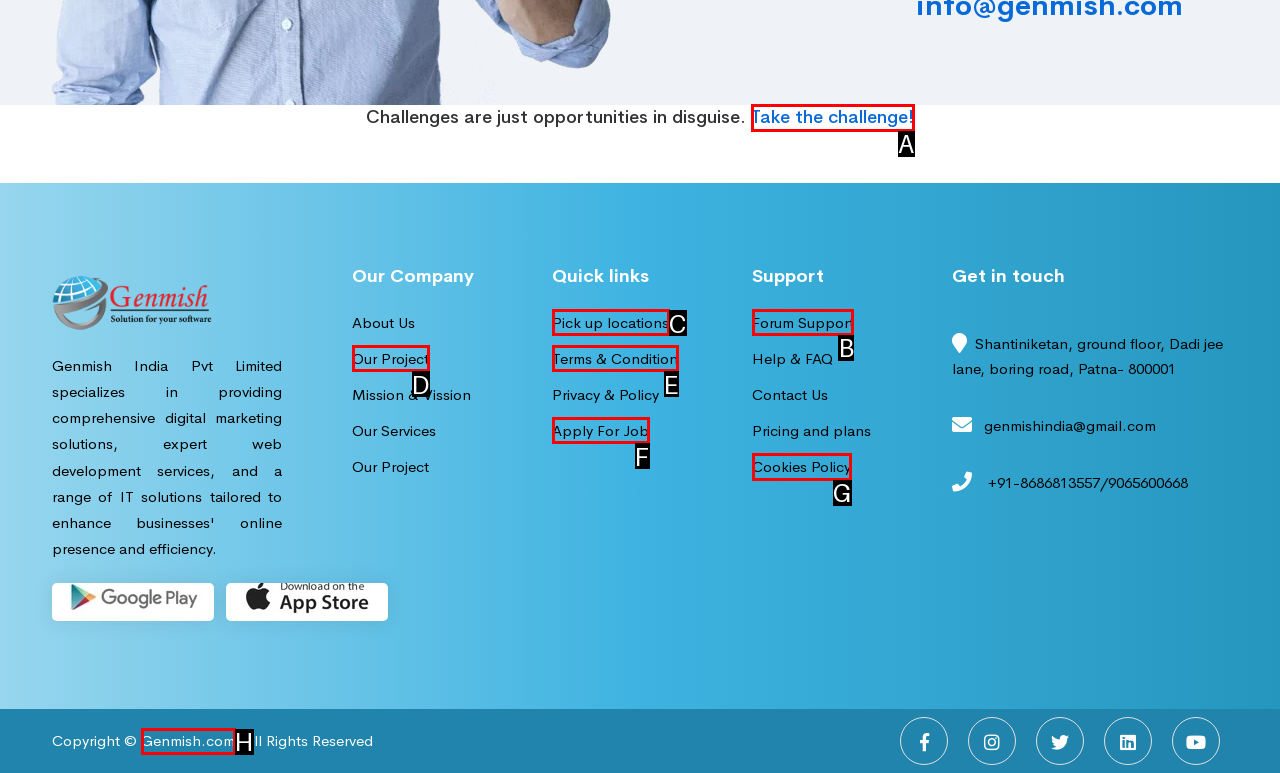From the given options, tell me which letter should be clicked to complete this task: Get help from the forum
Answer with the letter only.

B